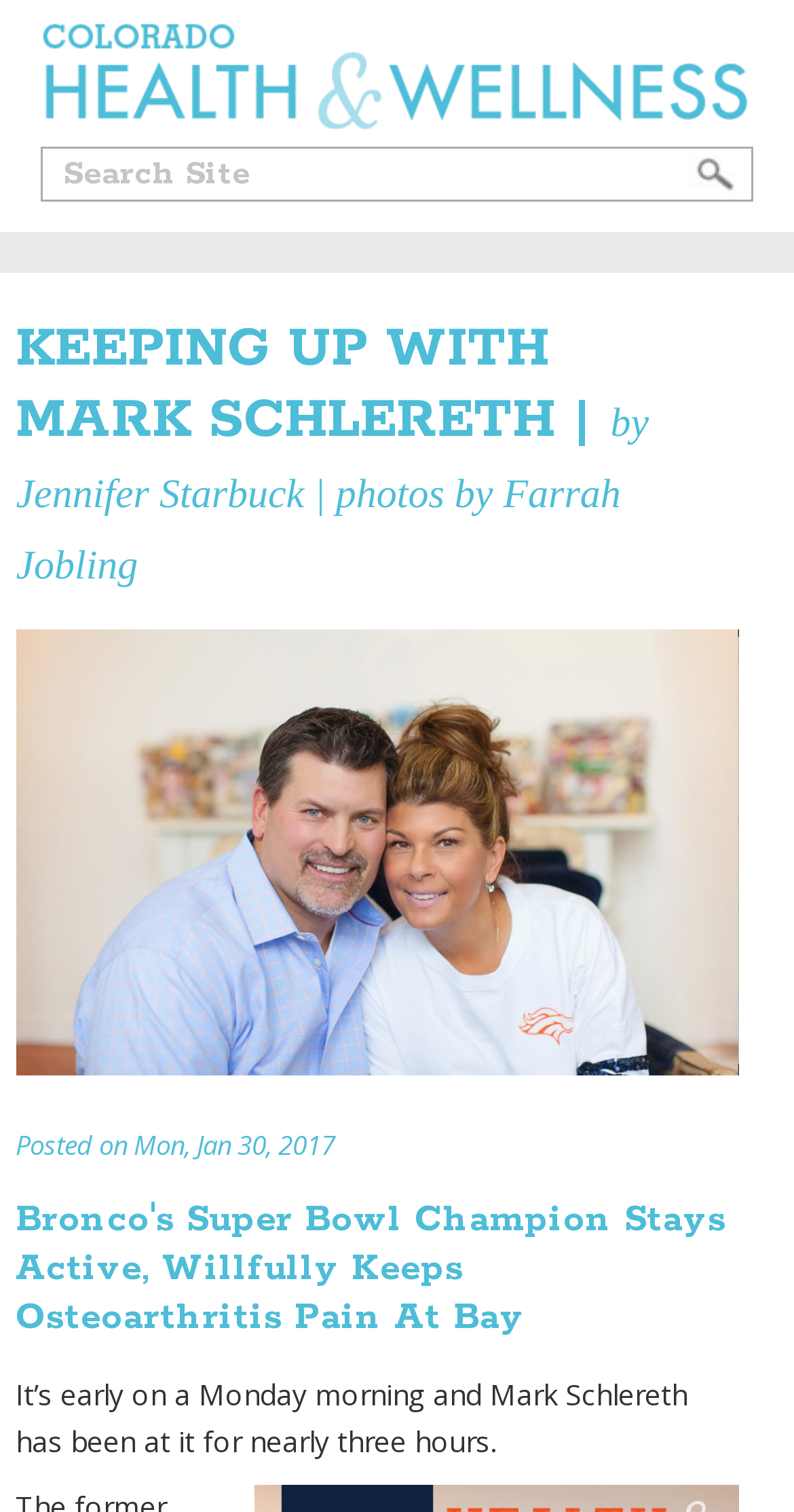Find the bounding box coordinates for the HTML element described as: "alt="Health & Wellness Colorado Logo"". The coordinates should consist of four float values between 0 and 1, i.e., [left, top, right, bottom].

[0.051, 0.048, 0.949, 0.104]